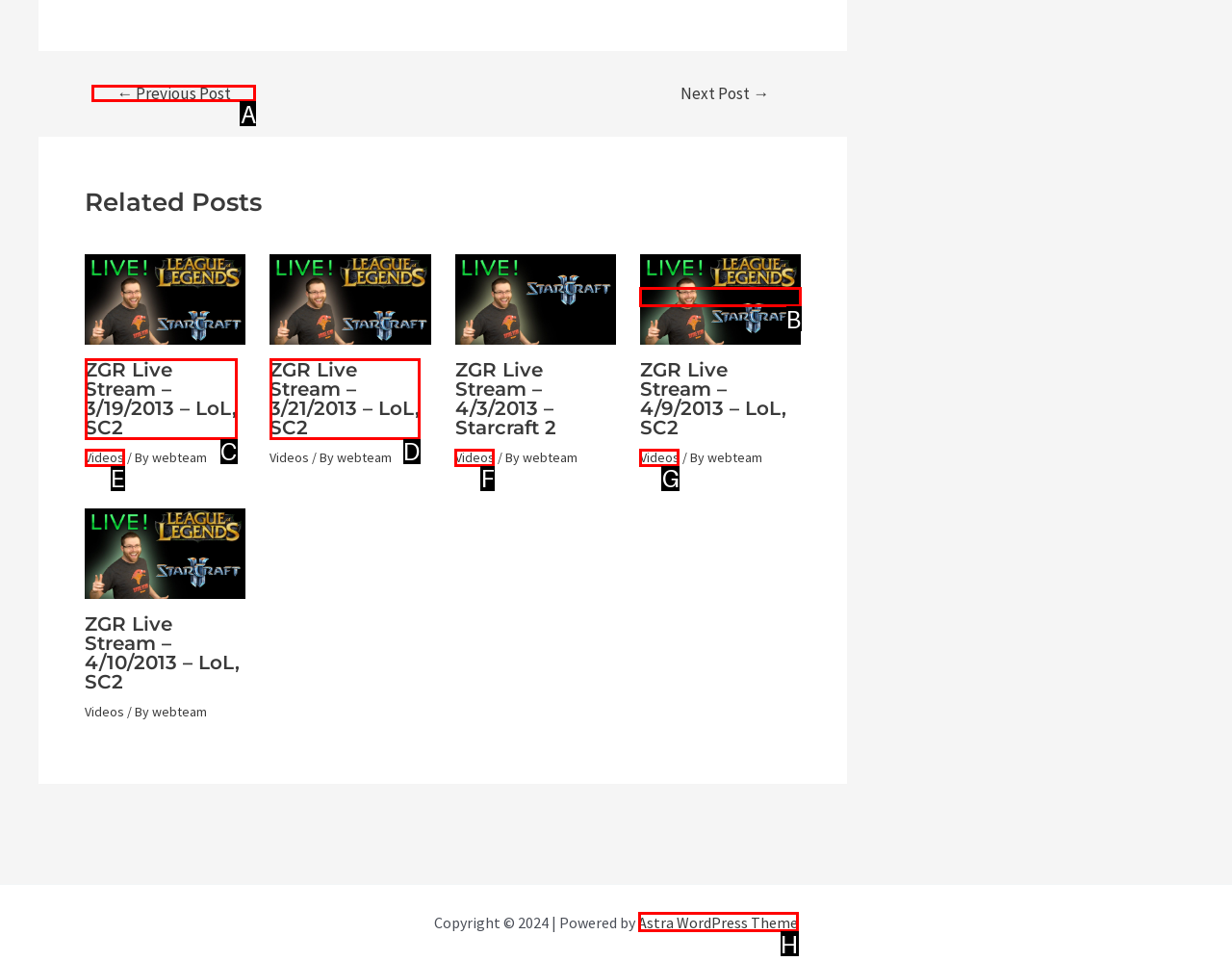Select the HTML element that matches the description: ← Previous Post
Respond with the letter of the correct choice from the given options directly.

A